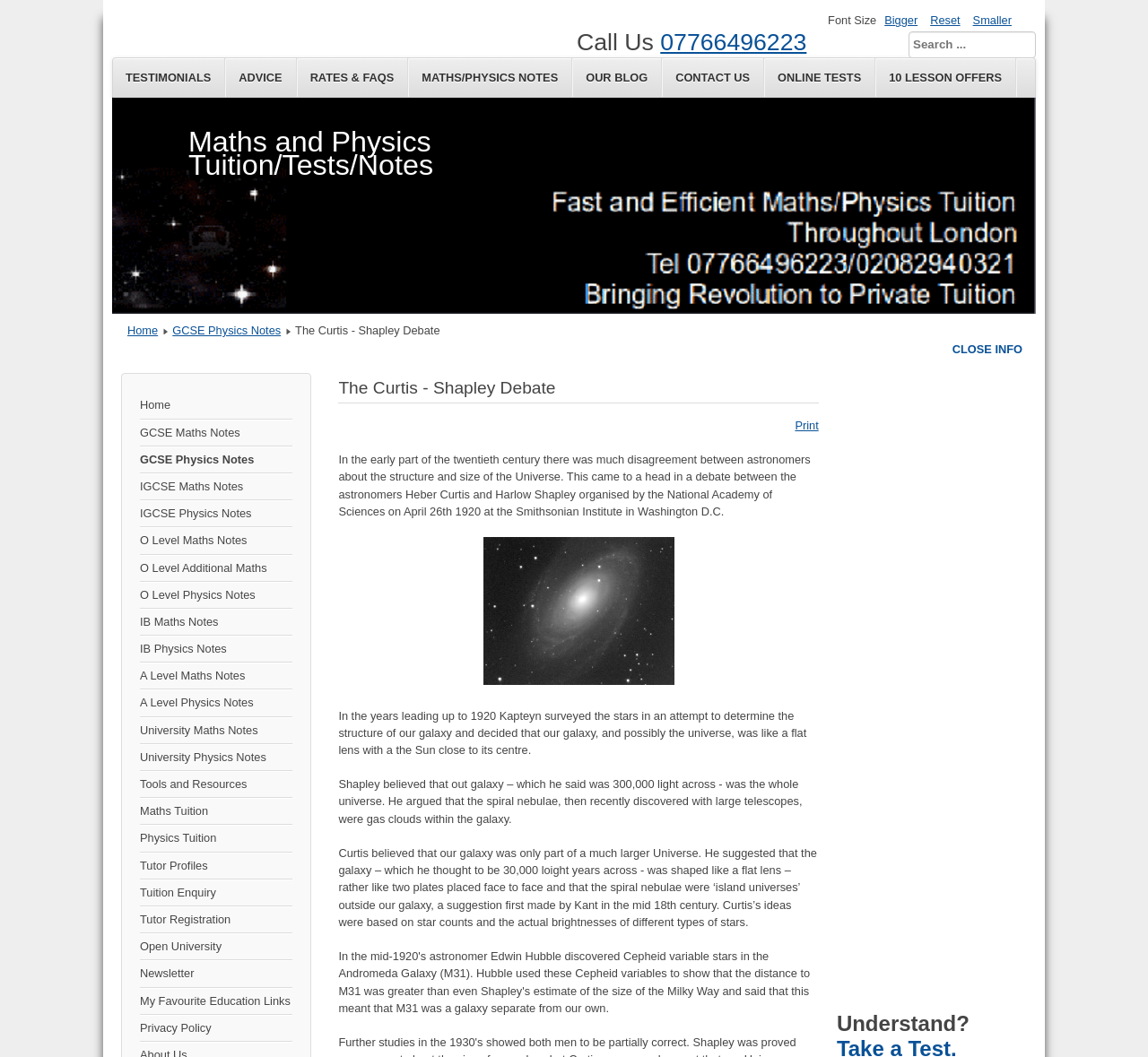Explain the webpage's layout and main content in detail.

The webpage is about GCSE Physics Notes, specifically focusing on the Curtis-Shapley Debate. At the top, there is a heading that reads "Maths and Physics Tuition/Tests/Notes" with several links to different sections, including testimonials, advice, rates, and FAQs. Below this, there is a search bar with a textbox labeled "Search".

On the left side, there is a column of links to various notes, including GCSE Maths, GCSE Physics, IGCSE Maths, and more. Above this column, there is a link to the home page and a phone number to call.

The main content of the page is about the Curtis-Shapley Debate, which is a discussion about the structure and size of the universe between astronomers Heber Curtis and Harlow Shapley in 1920. The text explains the different views of the two astronomers, with Curtis believing that our galaxy is part of a larger universe and Shapley thinking that our galaxy is the whole universe. There are also images and additional resources, such as a link to print the page.

At the bottom of the page, there is an advertisement iframe and a question "Understand?"